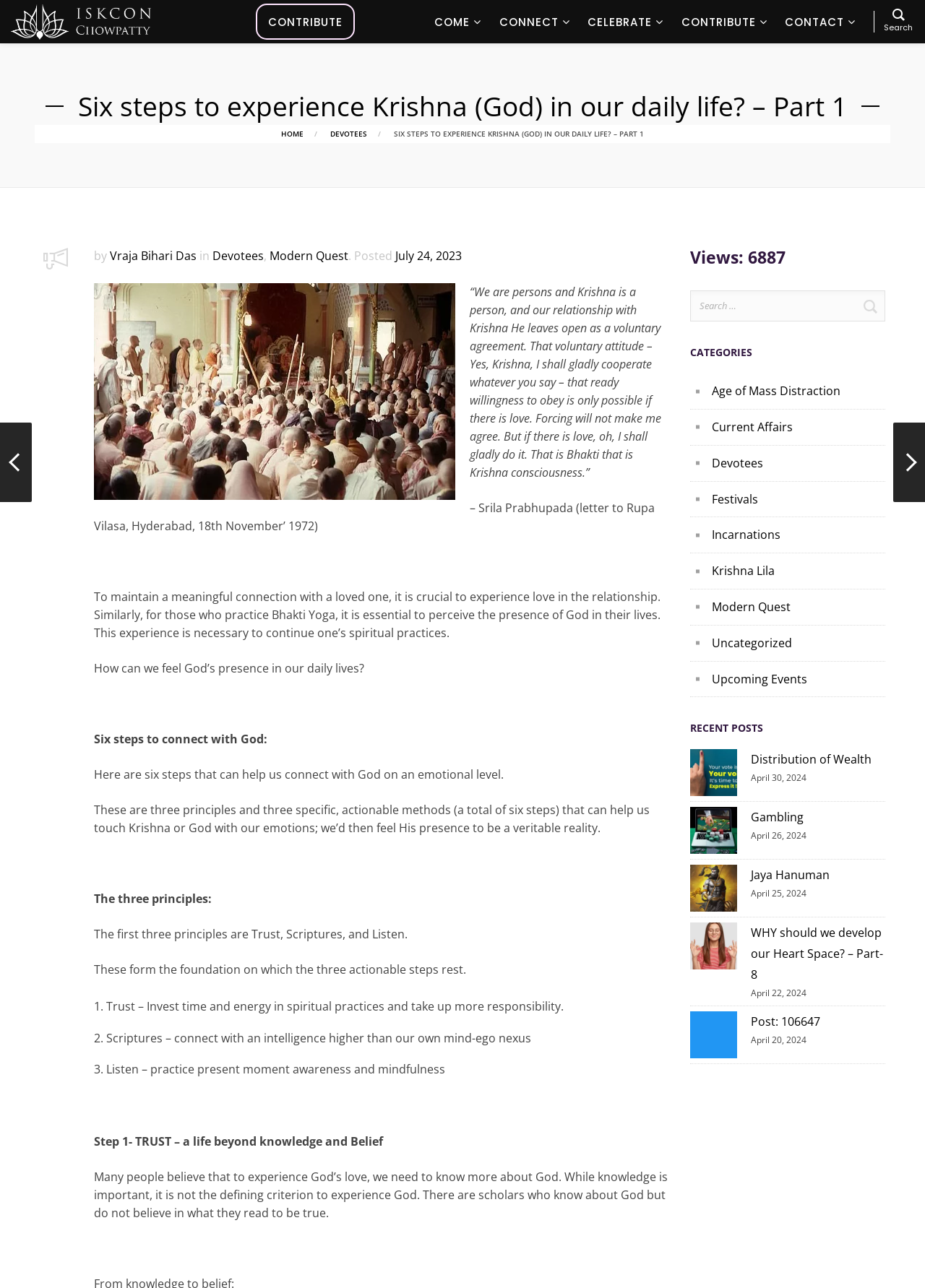Identify the bounding box coordinates for the element you need to click to achieve the following task: "Click on CONTRIBUTE". The coordinates must be four float values ranging from 0 to 1, formatted as [left, top, right, bottom].

[0.29, 0.01, 0.37, 0.024]